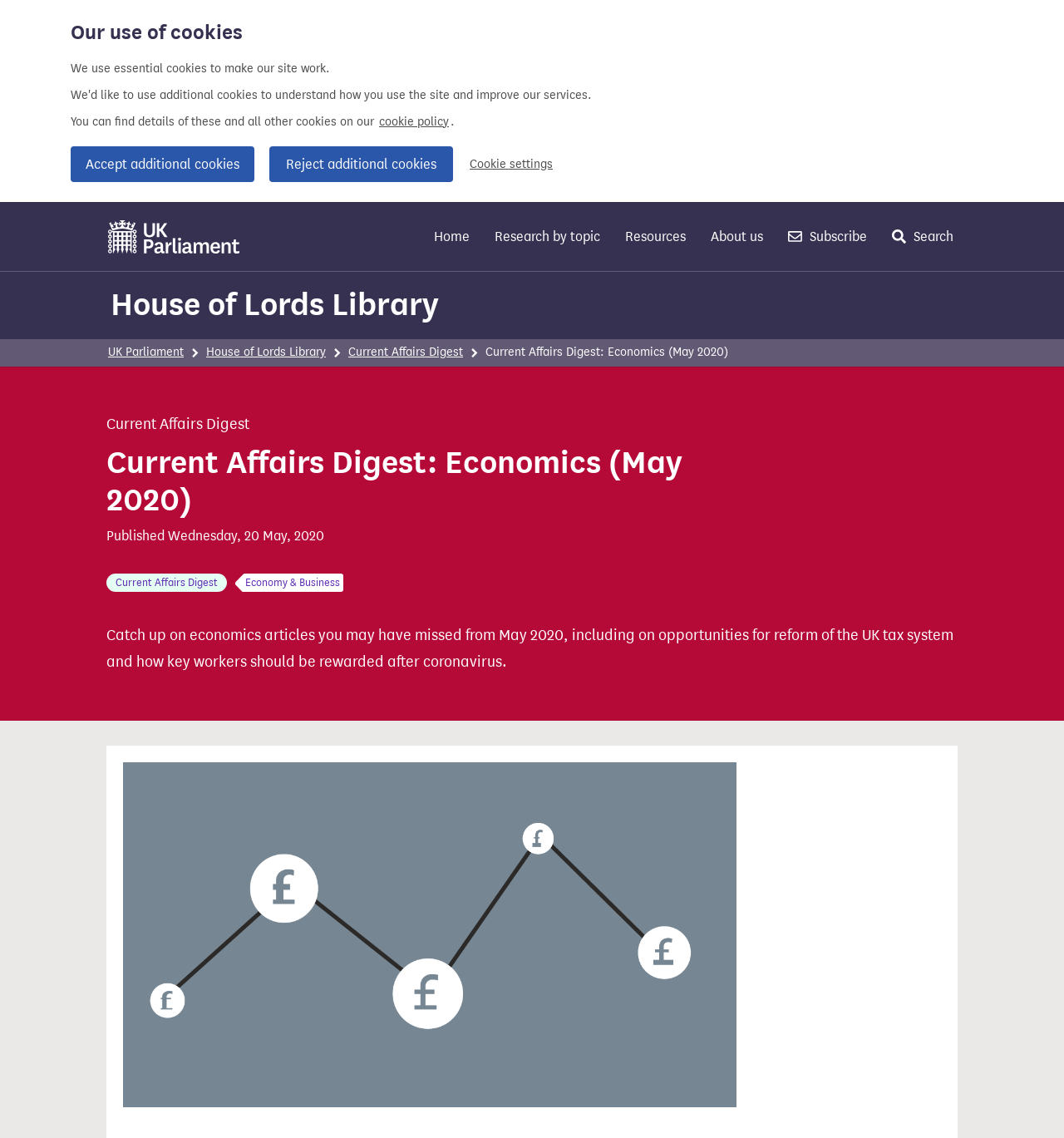What is the purpose of the image on the webpage?
Answer with a single word or phrase by referring to the visual content.

Decorative